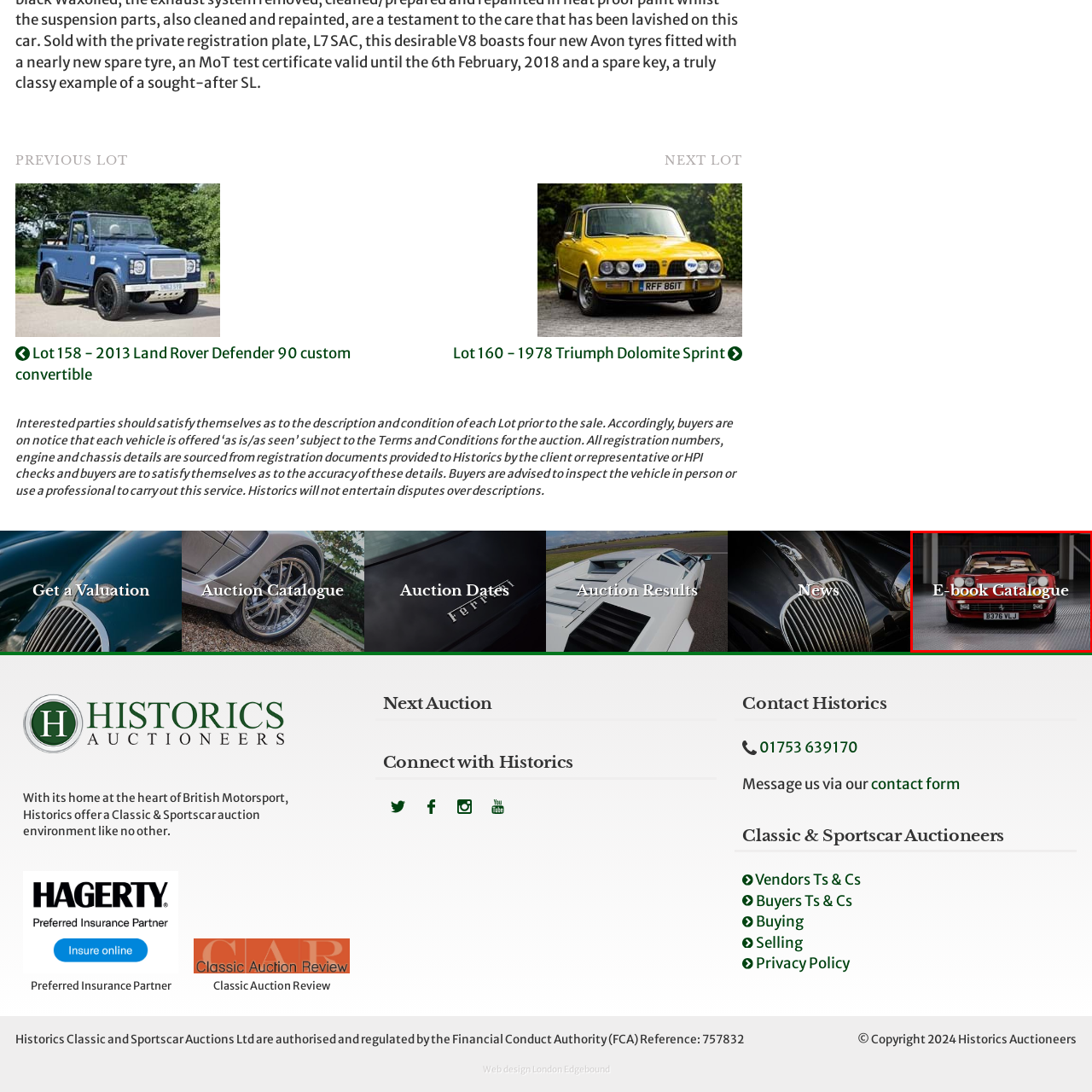What is the background setting of the image? Focus on the image highlighted by the red bounding box and respond with a single word or a brief phrase.

Sleek, modern